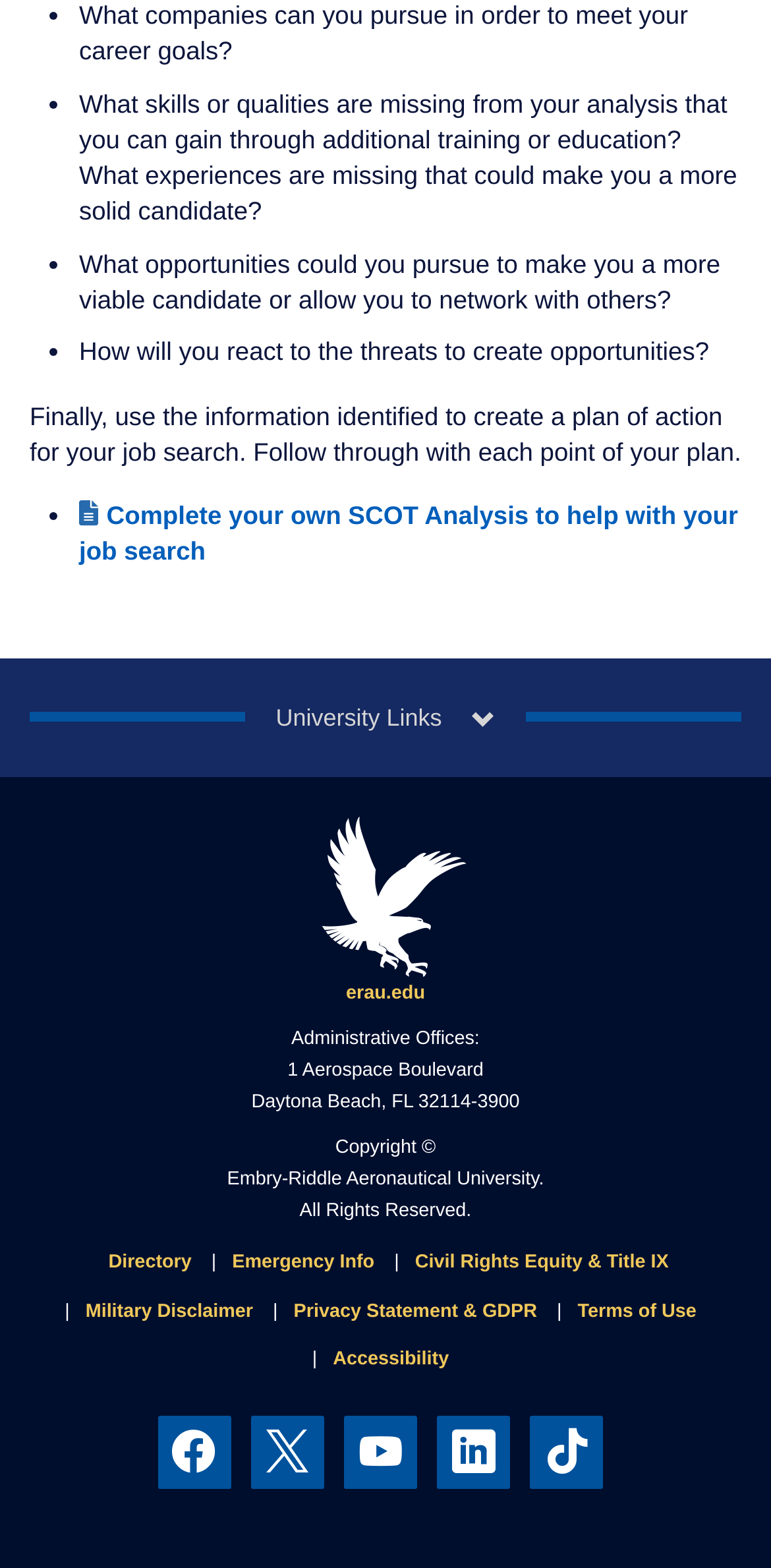What social media platforms does Embry-Riddle Aeronautical University have?
Using the image, provide a detailed and thorough answer to the question.

The social media links are provided in the footer section of the webpage, under the 'Social media links' heading. The links are for Facebook, X, YouTube, LinkedIn, and TikTok, indicating that the university has a presence on these platforms.